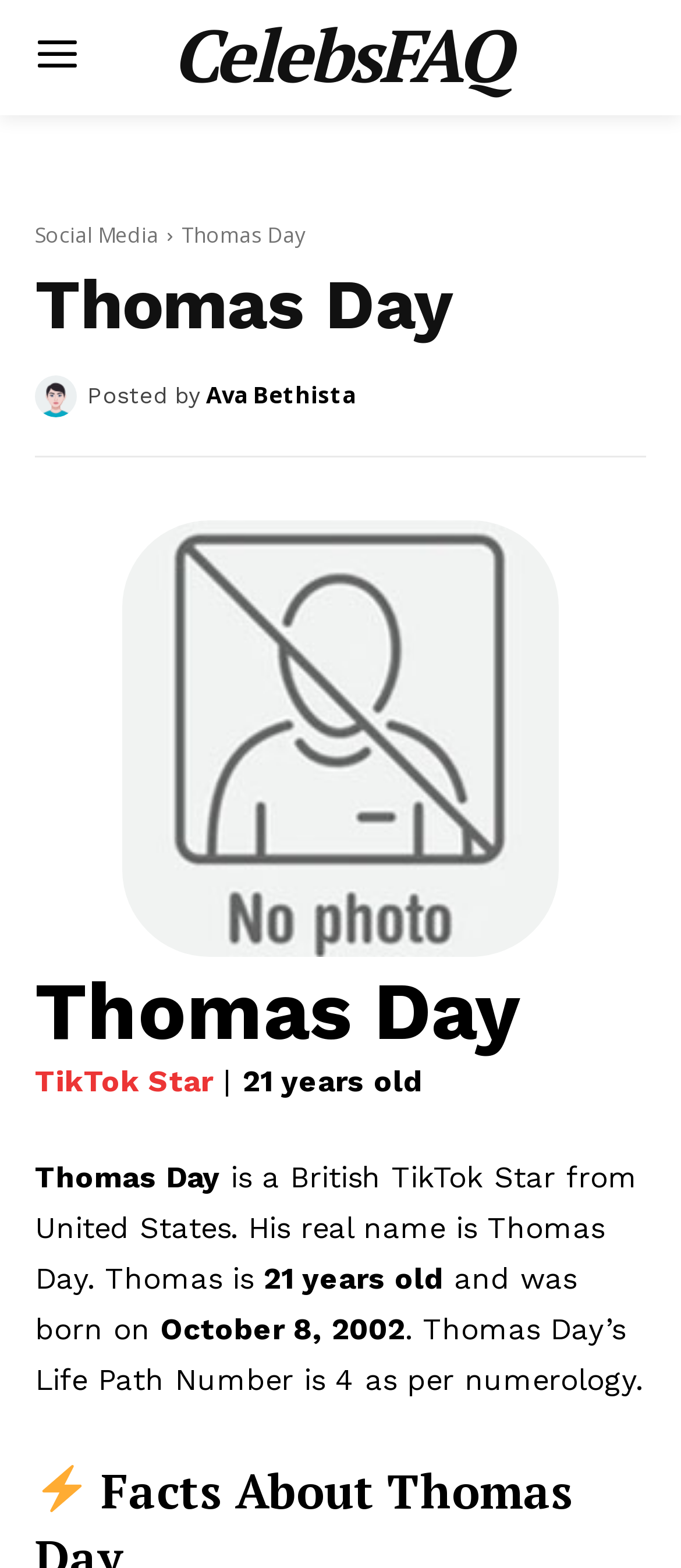Return the bounding box coordinates of the UI element that corresponds to this description: "CelebsFAQ". The coordinates must be given as four float numbers in the range of 0 and 1, [left, top, right, bottom].

[0.186, 0.007, 0.814, 0.063]